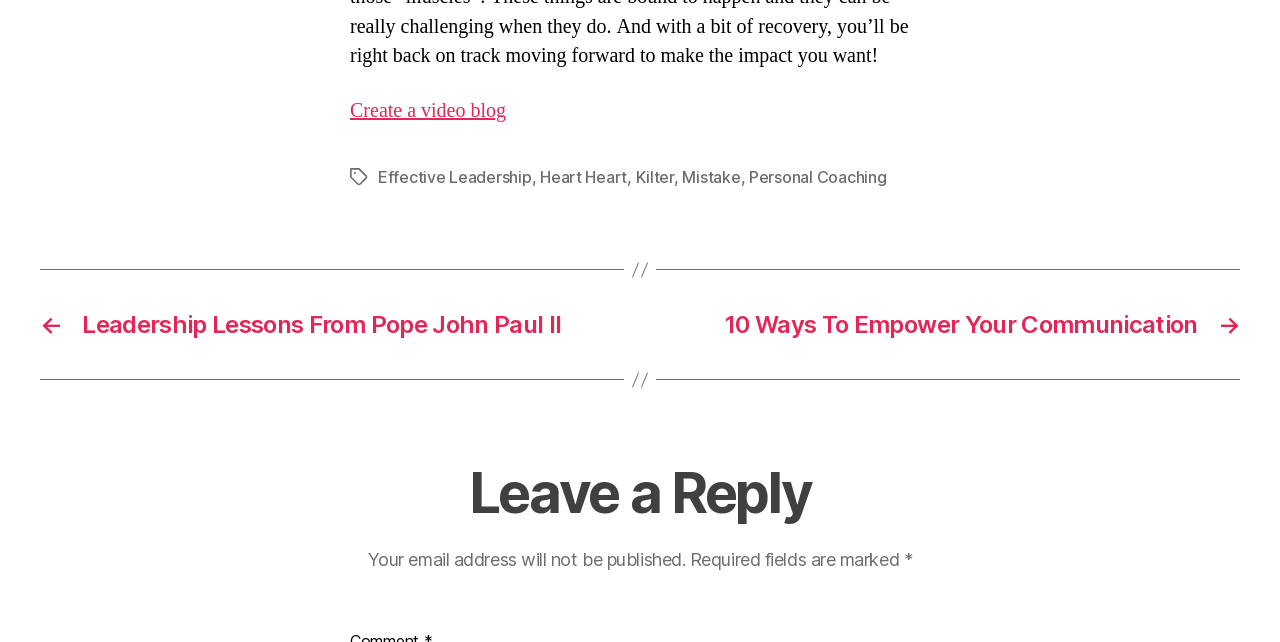Could you determine the bounding box coordinates of the clickable element to complete the instruction: "Leave a reply"? Provide the coordinates as four float numbers between 0 and 1, i.e., [left, top, right, bottom].

[0.031, 0.717, 0.969, 0.822]